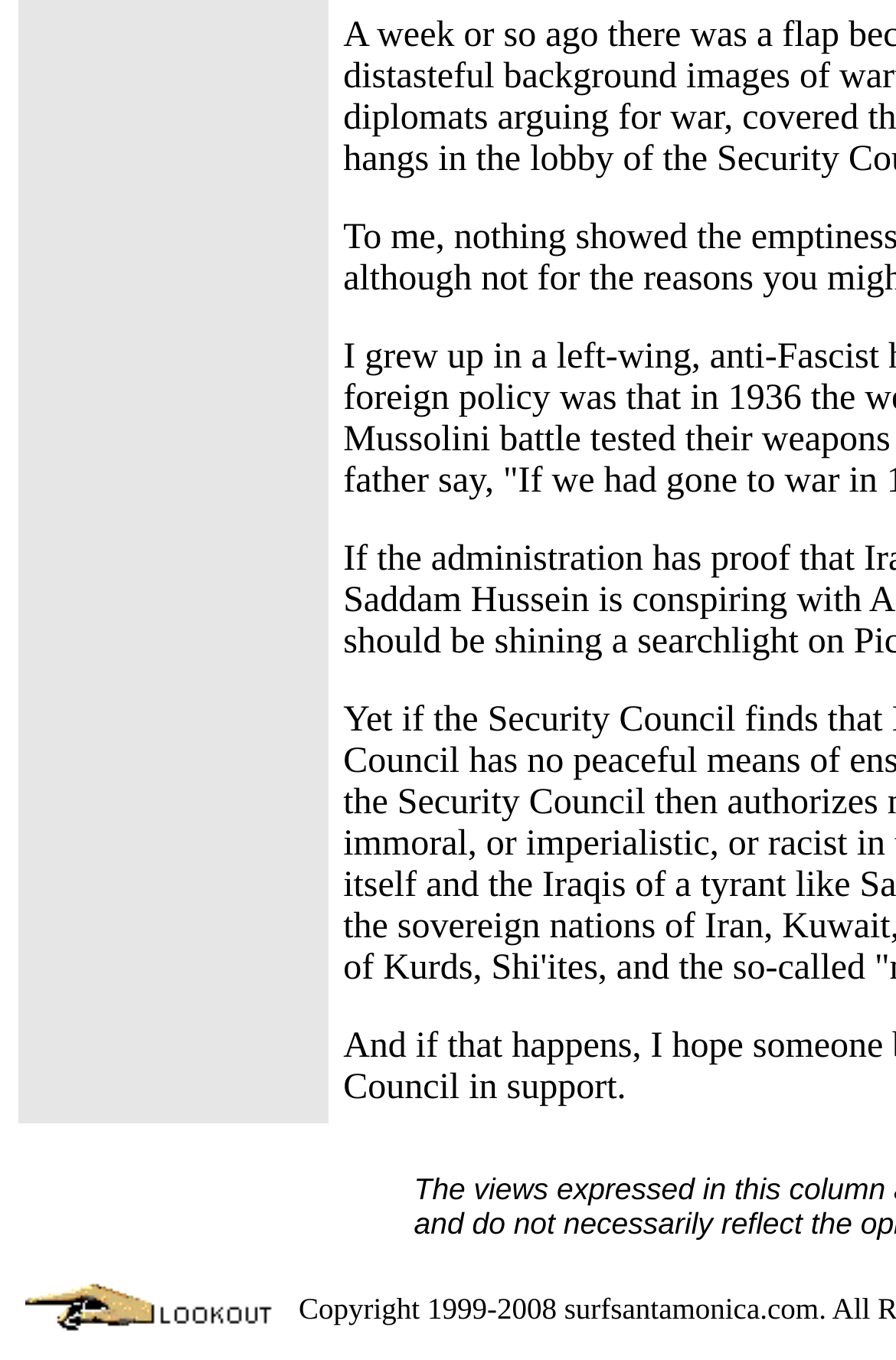Extract the bounding box for the UI element that matches this description: "alt="Lookout Logo footer image"".

[0.028, 0.959, 0.323, 0.988]